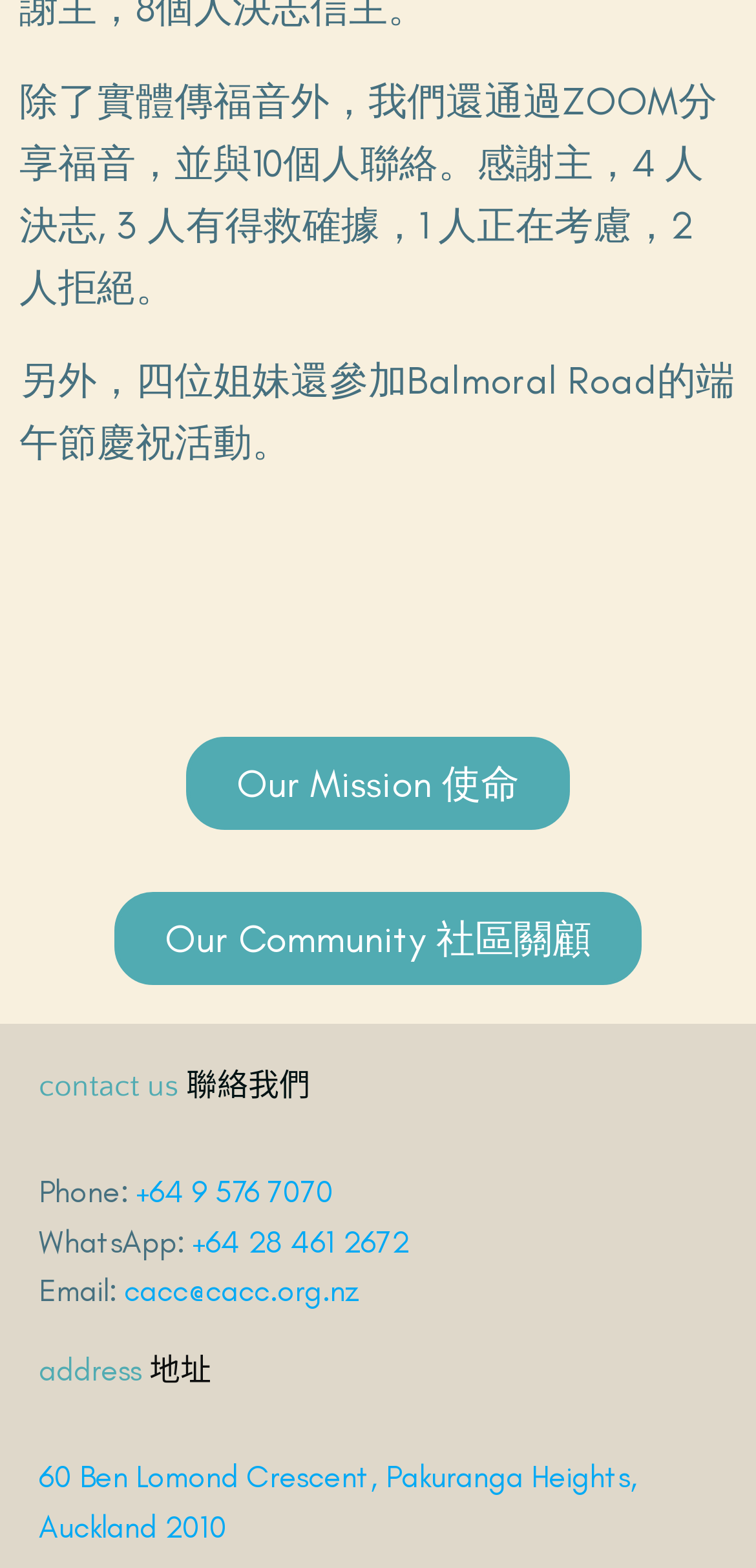What is the email address to contact?
Give a detailed response to the question by analyzing the screenshot.

I found the email address by looking at the 'contact us' section, where it is listed as 'Email:' followed by the address cacc@cacc.org.nz.